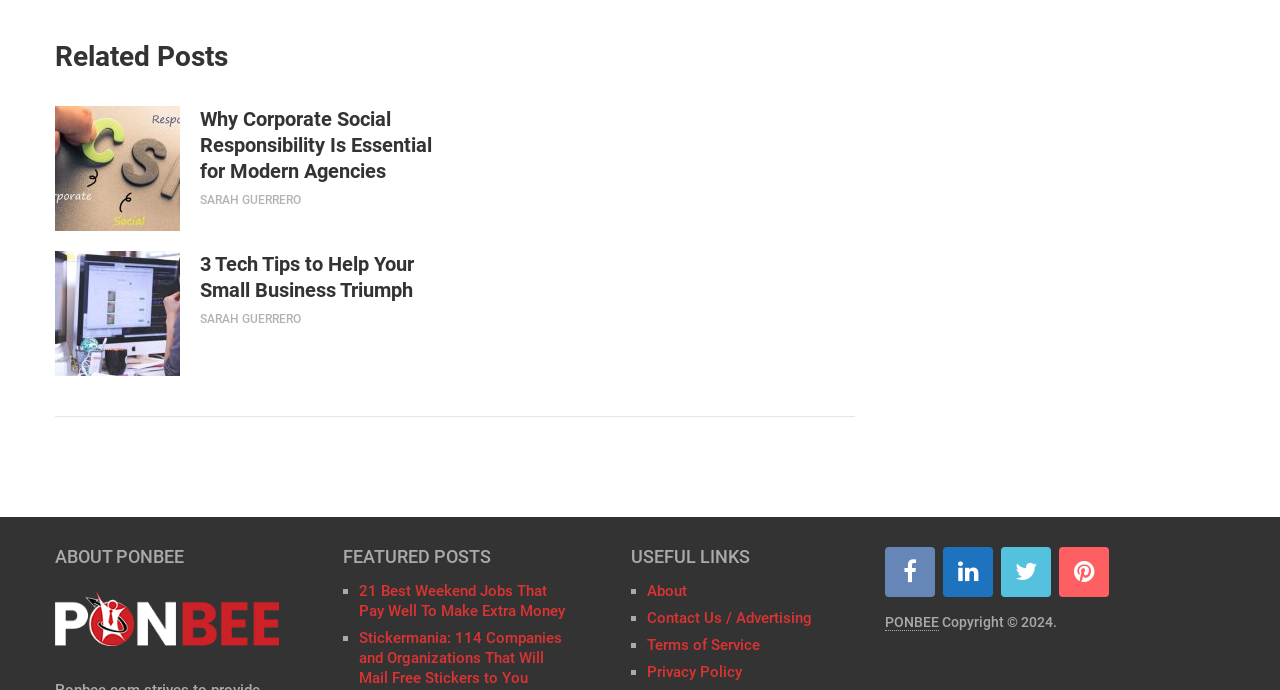What is the copyright year?
Answer the question with a detailed explanation, including all necessary information.

The copyright year is identified by the static text element with the text 'Copyright © 2024', which is located at the bottom of the webpage.